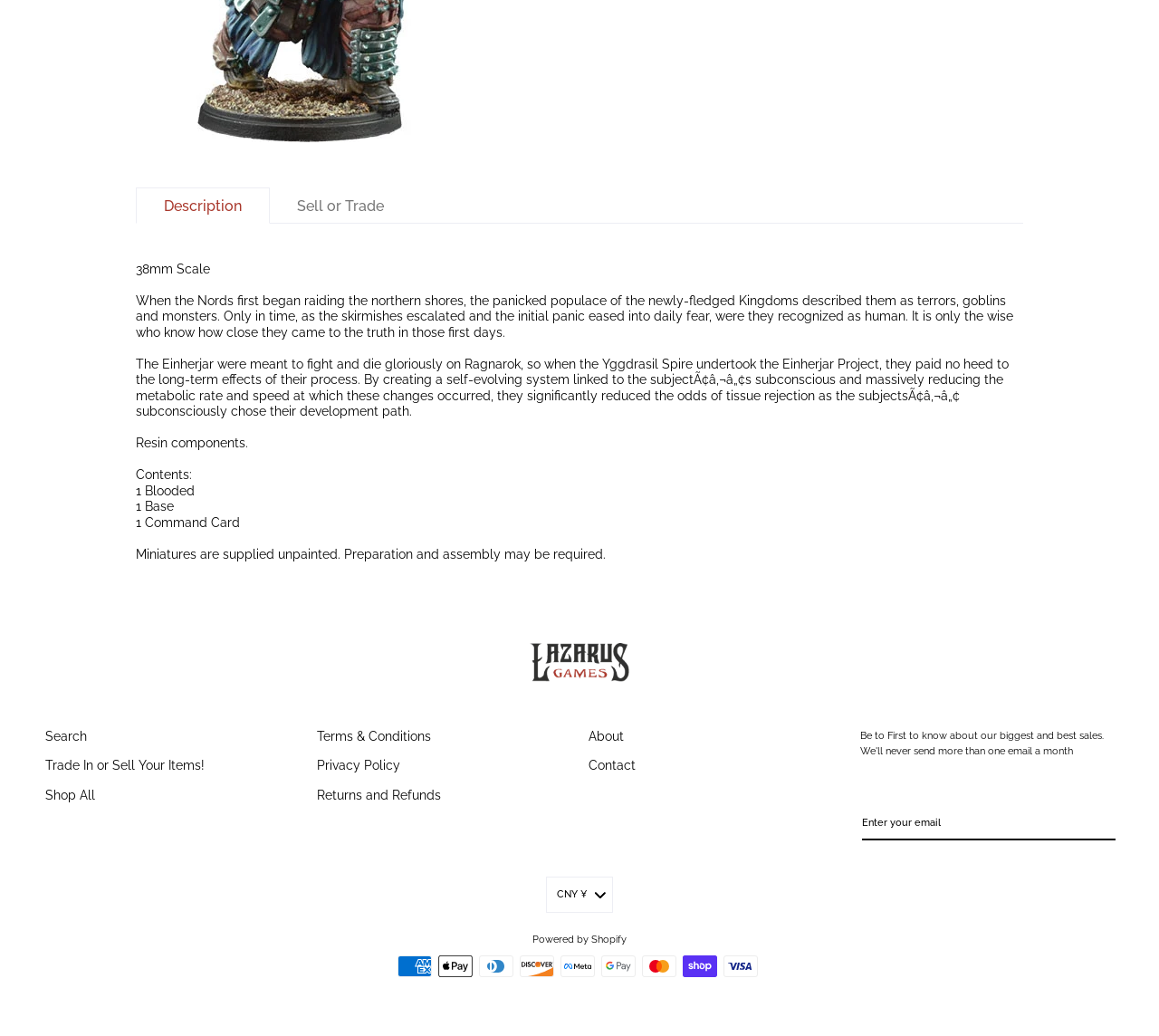Predict the bounding box coordinates for the UI element described as: "name="contact[email]" placeholder="Enter your email"". The coordinates should be four float numbers between 0 and 1, presented as [left, top, right, bottom].

[0.744, 0.776, 0.962, 0.811]